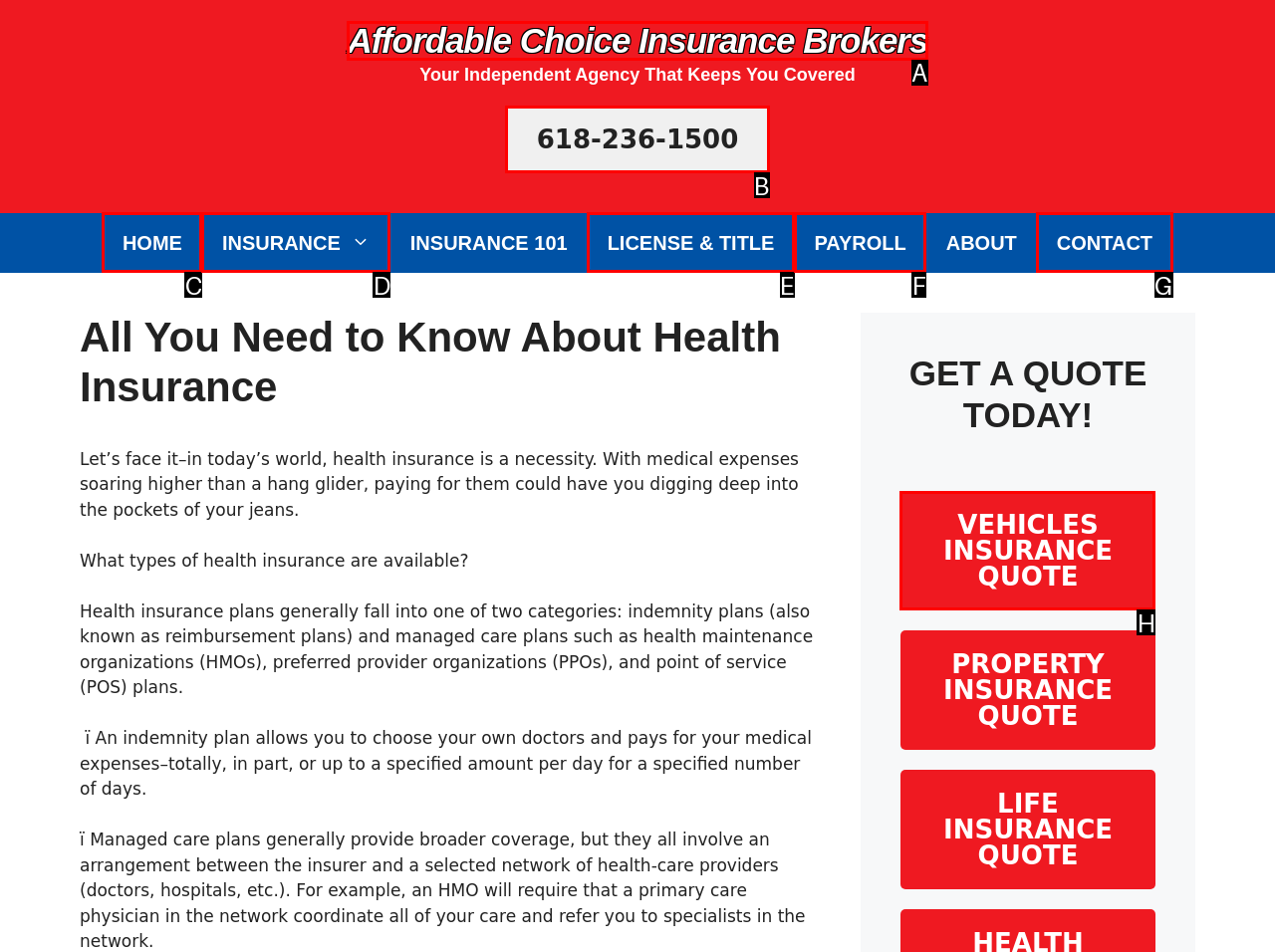Find the option you need to click to complete the following instruction: Log in to the account
Answer with the corresponding letter from the choices given directly.

None